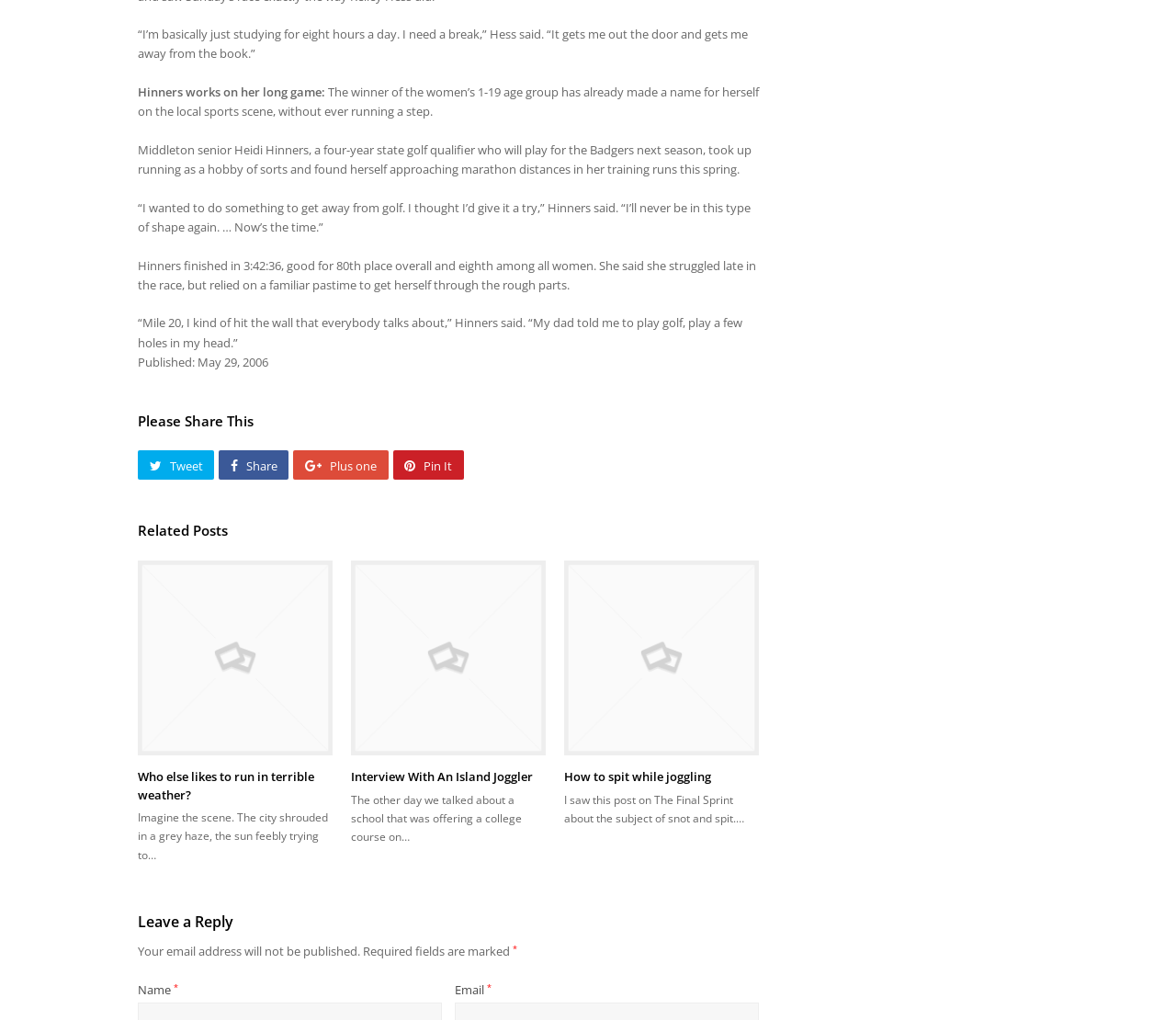Find the bounding box coordinates for the UI element that matches this description: "Pin It".

[0.334, 0.442, 0.394, 0.471]